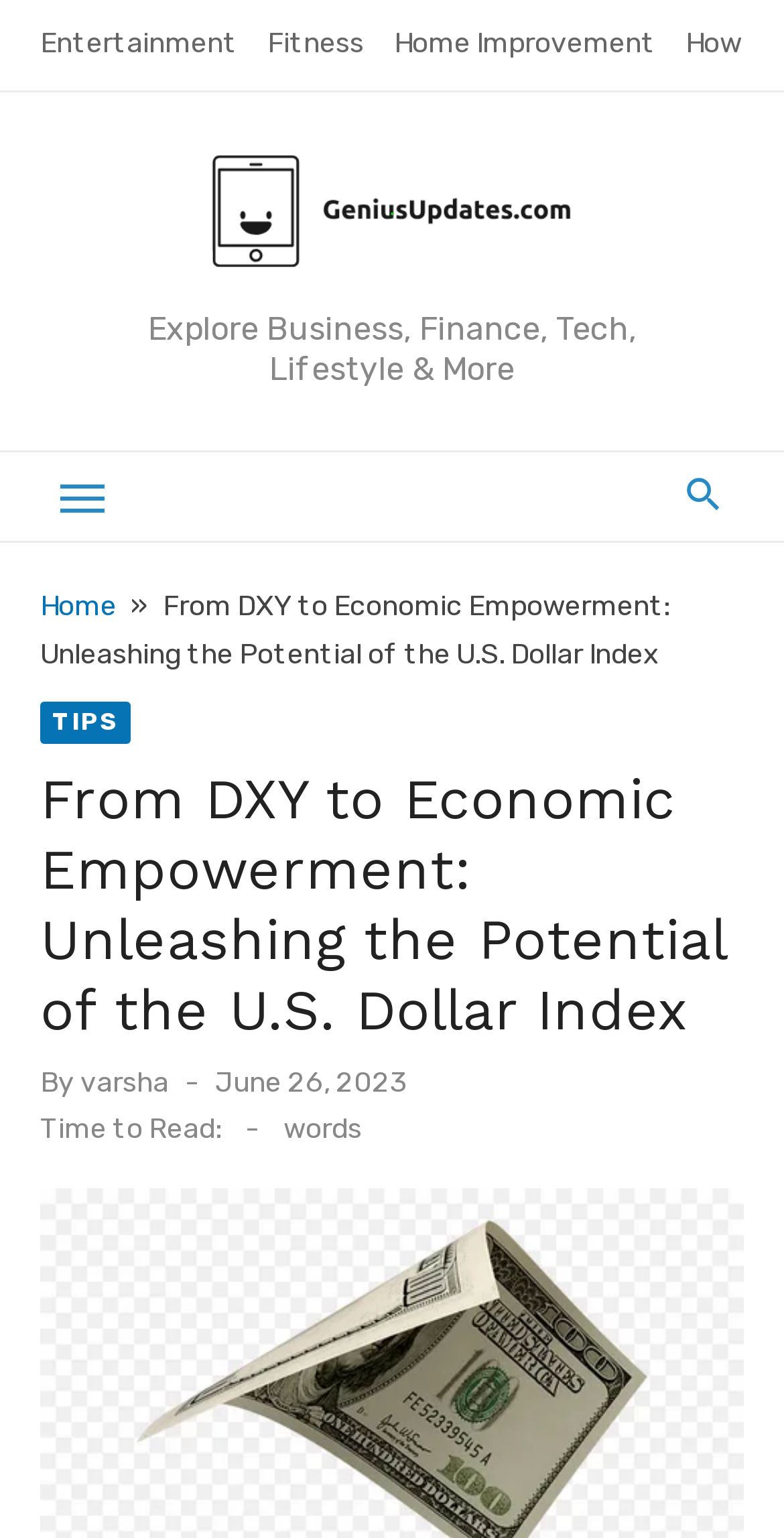What is the author of the current article?
Carefully analyze the image and provide a thorough answer to the question.

I looked for the author's name in the article section and found it next to the 'By' text, which is 'varsha'.